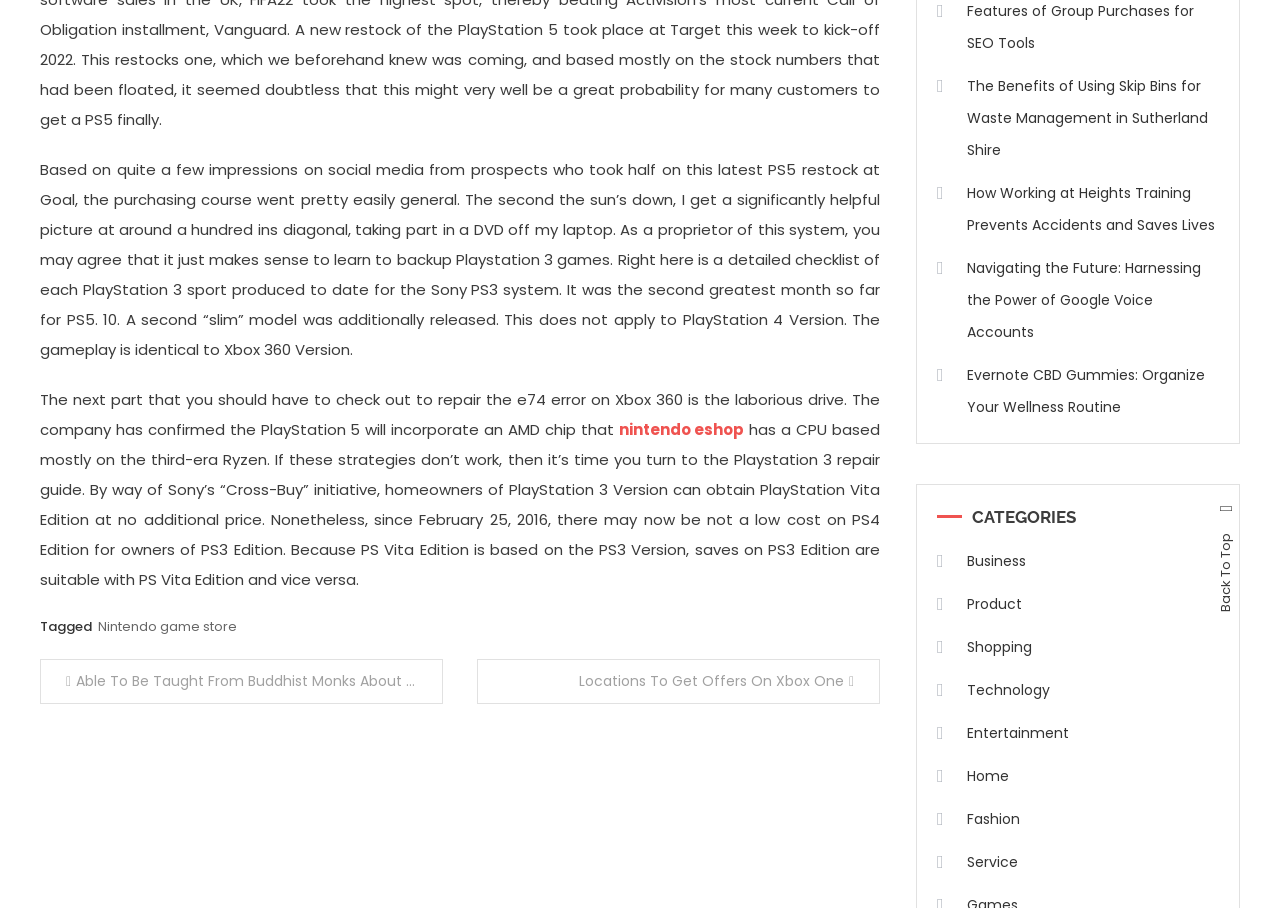Find and provide the bounding box coordinates for the UI element described here: "nintendo eshop". The coordinates should be given as four float numbers between 0 and 1: [left, top, right, bottom].

[0.483, 0.462, 0.582, 0.485]